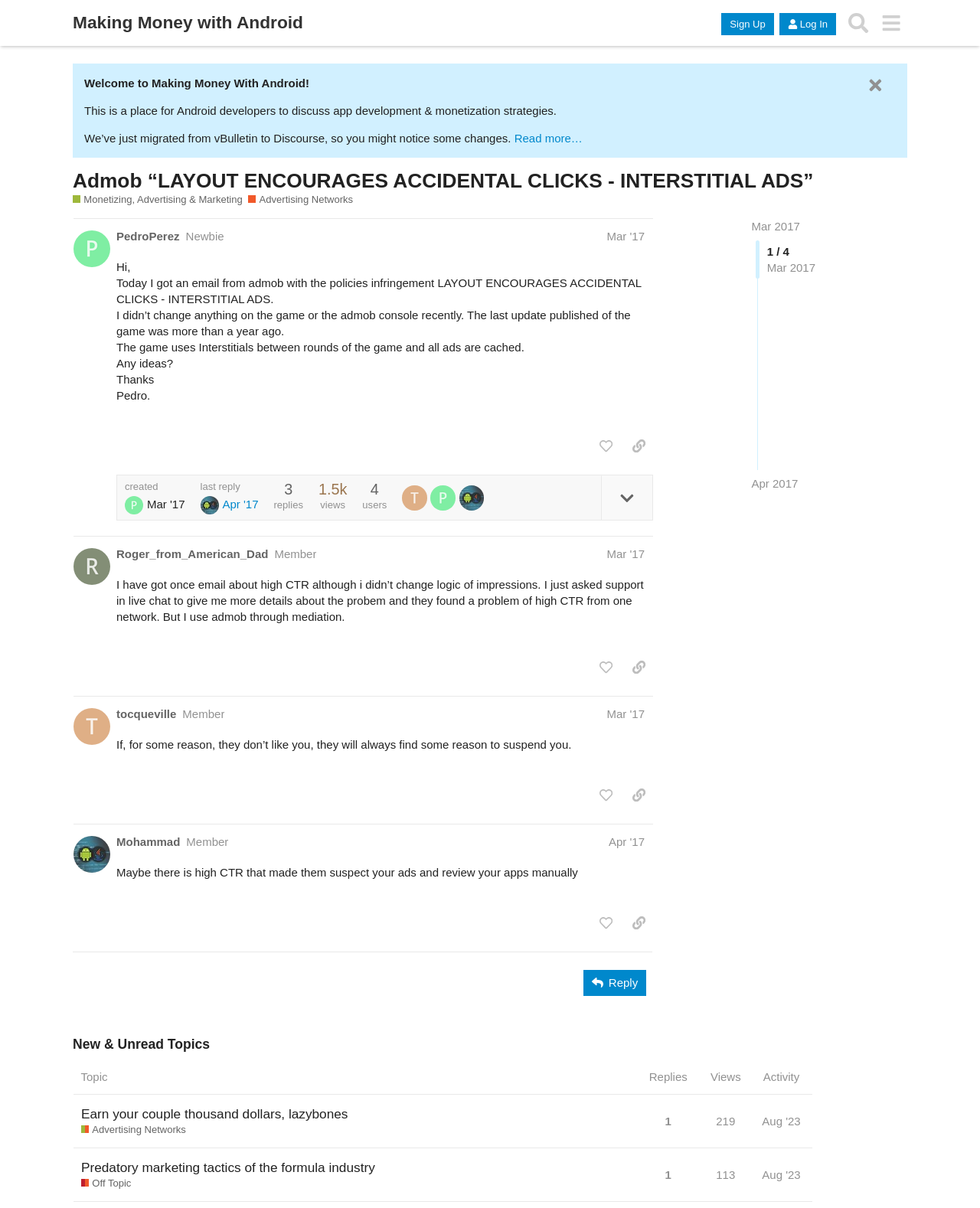Analyze and describe the webpage in a detailed narrative.

This webpage appears to be a forum discussion page, specifically a topic about Admob's policy infringement regarding accidental clicks on interstitial ads. The page has a header section at the top with links to "Making Money with Android" and a search button. Below the header, there is a welcome message and a brief introduction to the forum.

The main content of the page is a discussion thread with four posts from different users. Each post has a heading with the user's name and join date, followed by the post content. The posts are from users PedroPerez, Roger_from_American_Dad, tocqueville, and Mohammad, and they discuss their experiences with Admob's policy infringement and offer suggestions.

There are several buttons and links throughout the page, including "like this post", "copy a link to this post to clipboard", and "reply" buttons. There are also links to the users' profiles and timestamps for when the posts were made. The page has a clean and organized layout, making it easy to follow the discussion thread.